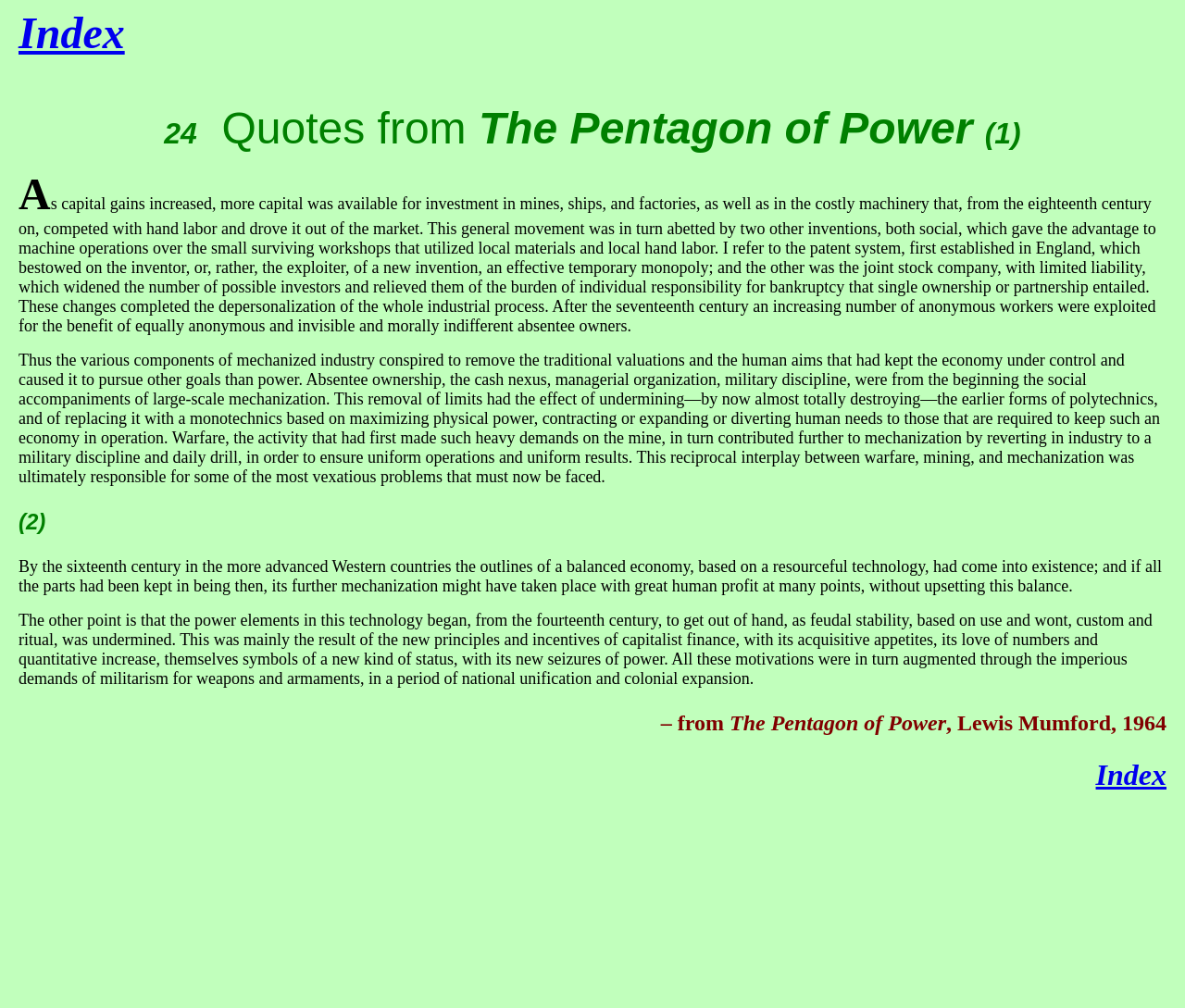What is the author of the quote?
Give a one-word or short-phrase answer derived from the screenshot.

Lewis Mumford